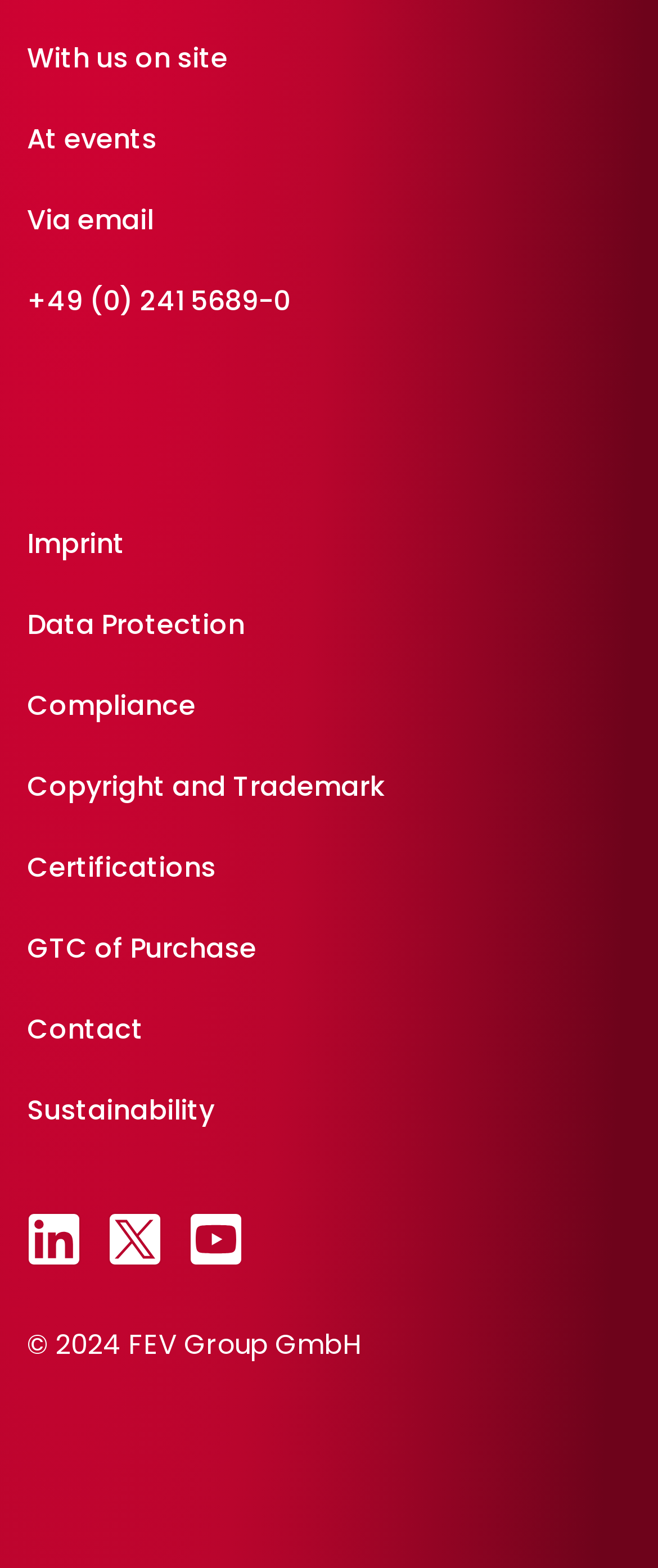Answer the question below with a single word or a brief phrase: 
What is the phone number to contact?

+49 (0) 241 5689-0